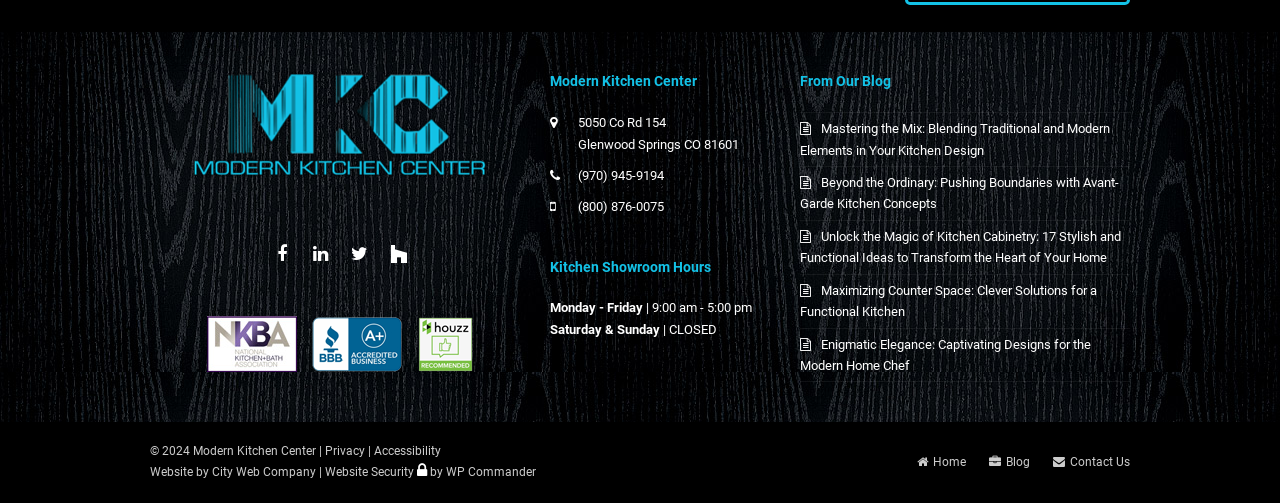Locate the bounding box of the UI element described by: "Houzz" in the given webpage screenshot.

[0.298, 0.472, 0.325, 0.54]